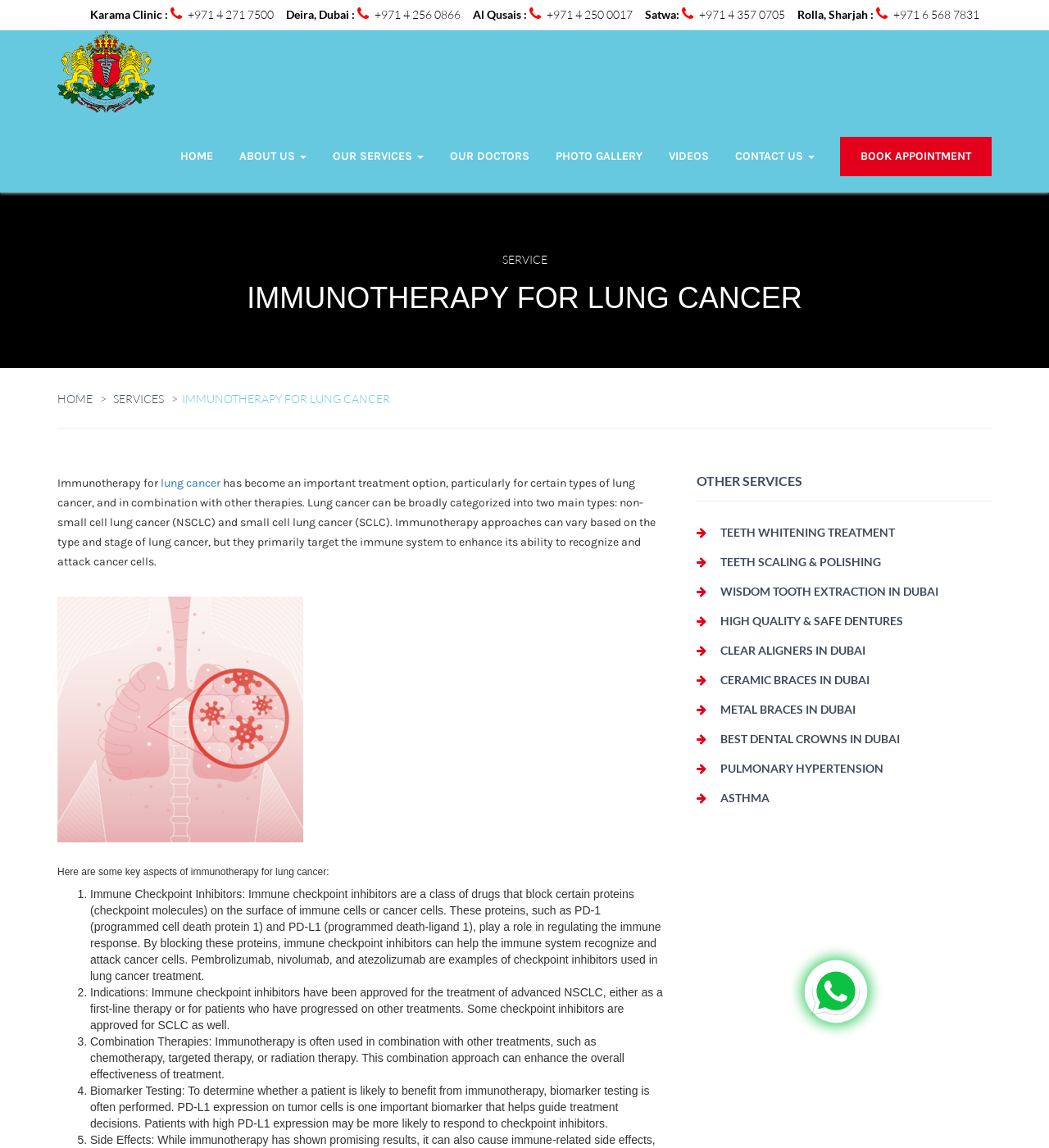Give a short answer using one word or phrase for the question:
What is the clinic's phone number in Deira, Dubai?

+971 4 256 0866